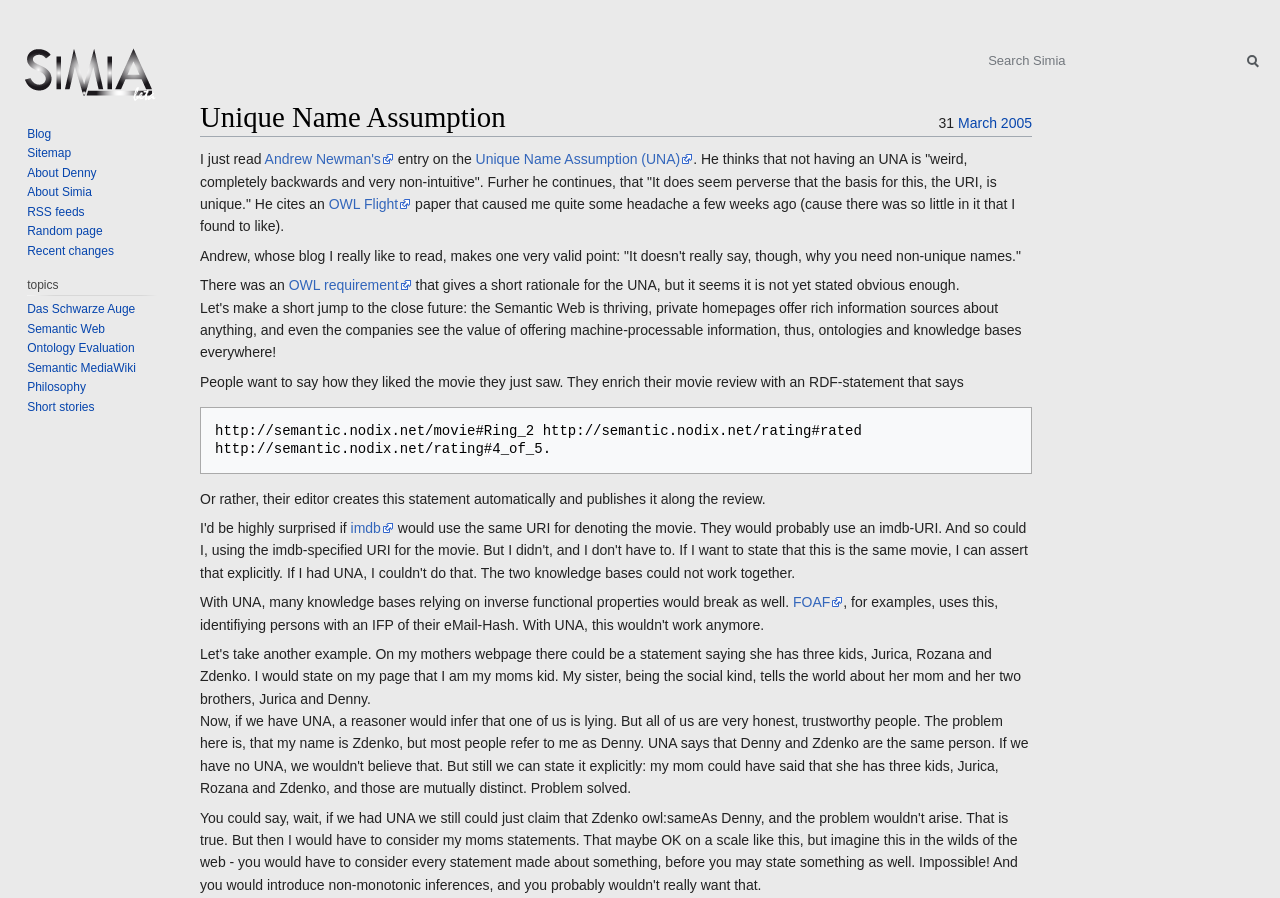Based on what you see in the screenshot, provide a thorough answer to this question: What is the name of the blog author?

The answer can be found by looking at the navigation section of the webpage, where there is a link 'About Denny' which suggests that Denny is the author of the blog.